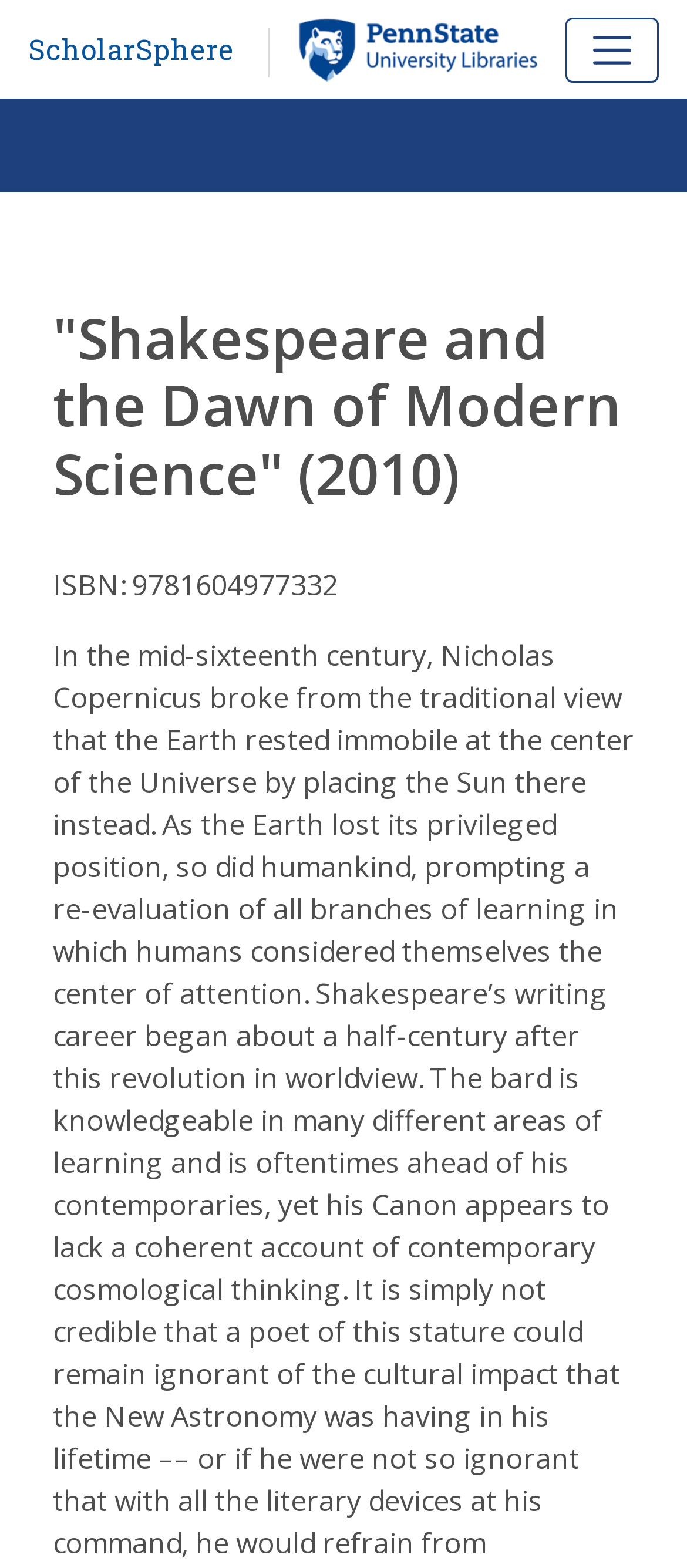Identify the bounding box coordinates for the UI element mentioned here: "ScholarSphere". Provide the coordinates as four float values between 0 and 1, i.e., [left, top, right, bottom].

[0.041, 0.016, 0.341, 0.047]